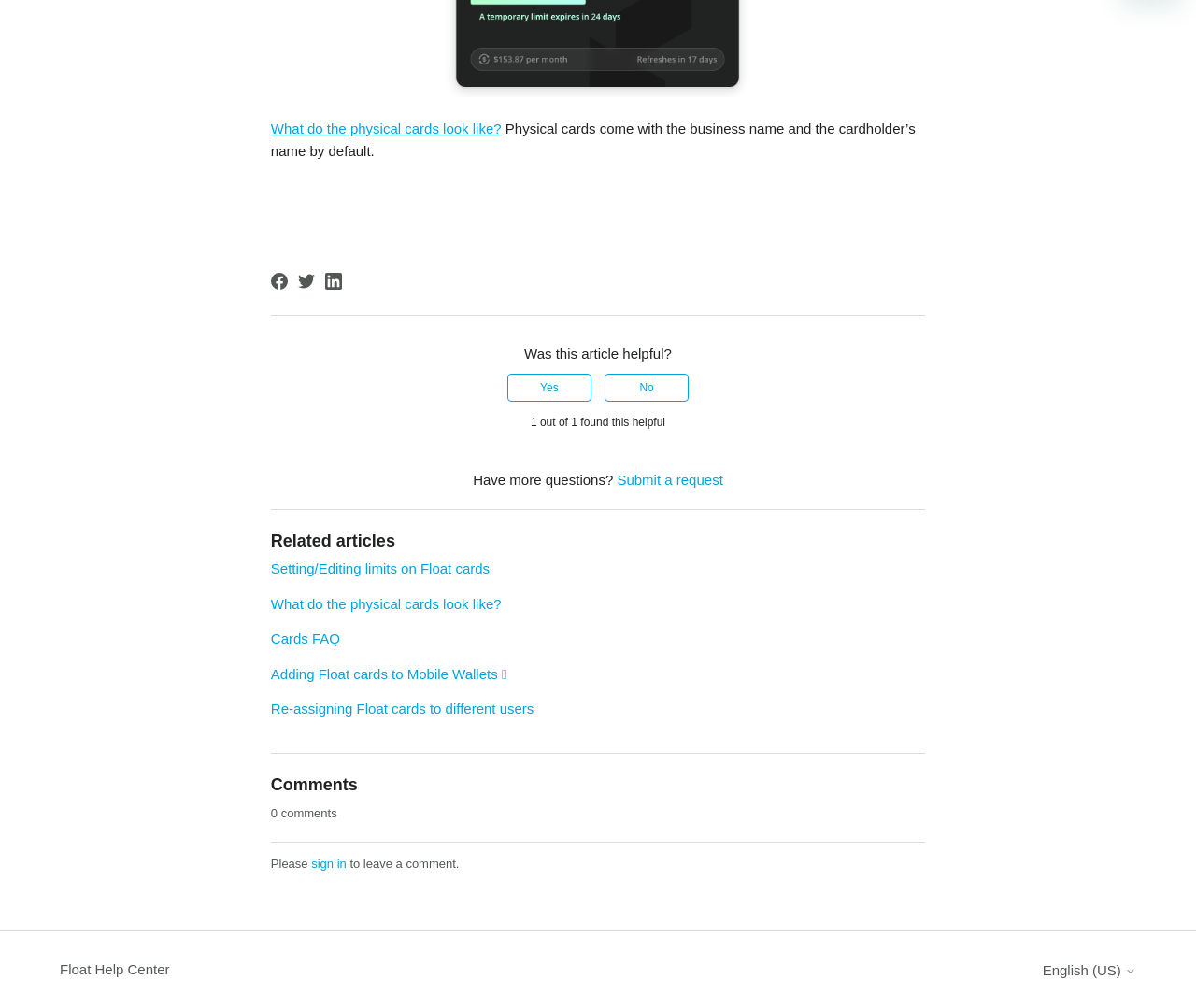Please provide a comprehensive answer to the question based on the screenshot: What is the purpose of the 'Submit a request' link?

The 'Submit a request' link is located near the text 'Have more questions?' in the webpage, suggesting that its purpose is to allow users to ask more questions or request further assistance.